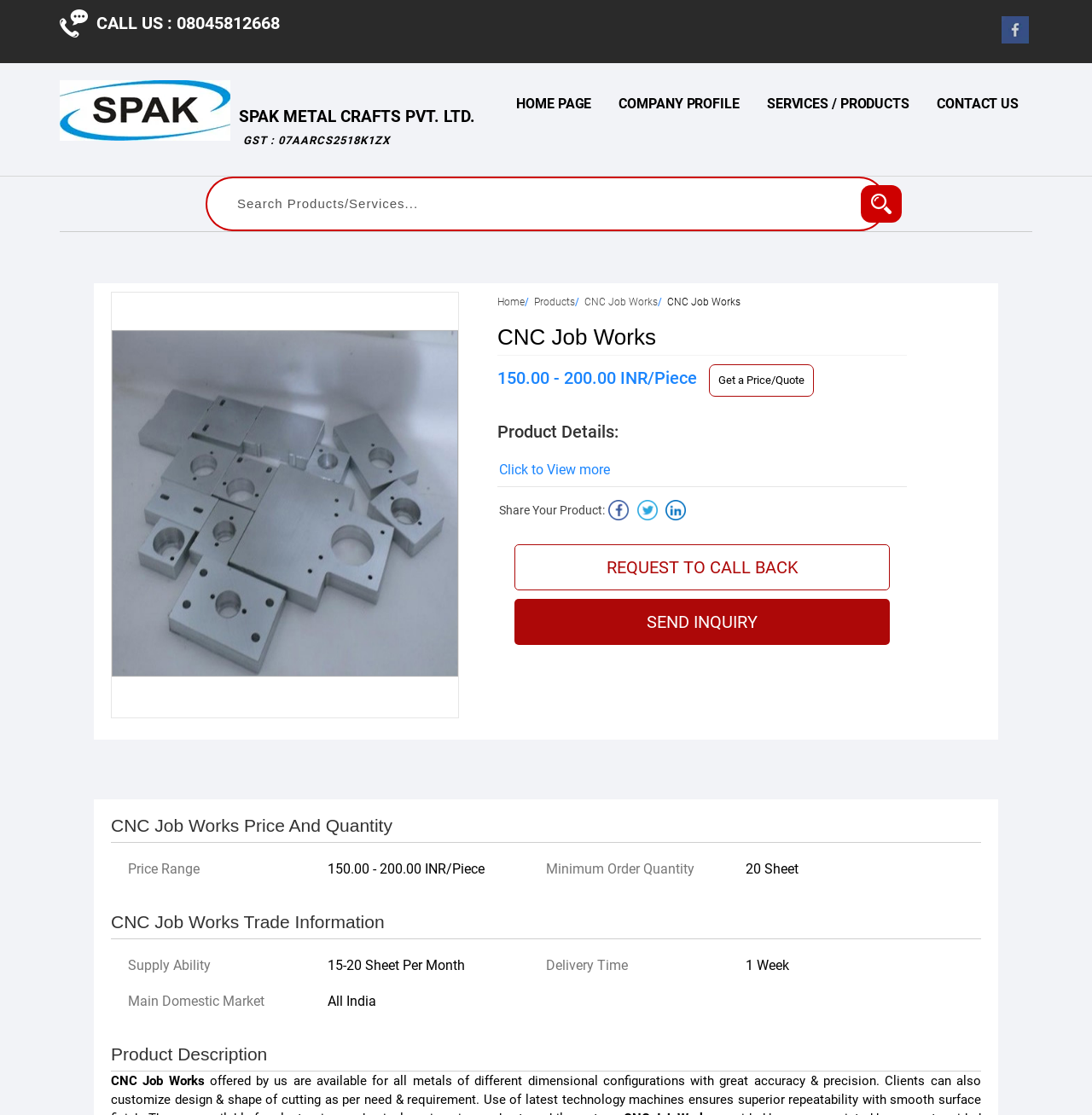Provide an in-depth caption for the contents of the webpage.

This webpage is about SPAK METAL CRAFTS PVT. LTD., a leading service provider of CNC Job Works based in Delhi, India. At the top left corner, there is a "Call Us" image with a phone number "08045812668" next to it. Below this, there is a company logo and a link to the company's homepage.

On the top right corner, there are social media links, including Facebook. Below this, there is a search bar with a "Search" button. 

The main content of the webpage is about CNC Job Works. There is a heading "CNC Job Works" followed by a product description. The product details include the price range, which is 150.00 - 200.00 INR/Piece, and the minimum order quantity, which is 20 Sheets. 

There are also links to "Get a Price/Quote", "Click to View more", and "Share Your Product". Additionally, there are buttons to "REQUEST TO CALL BACK" and "SEND INQUIRY".

Further down, there are sections for "CNC Job Works Price And Quantity", "CNC Job Works Trade Information", and "Product Description", which provide more details about the product.